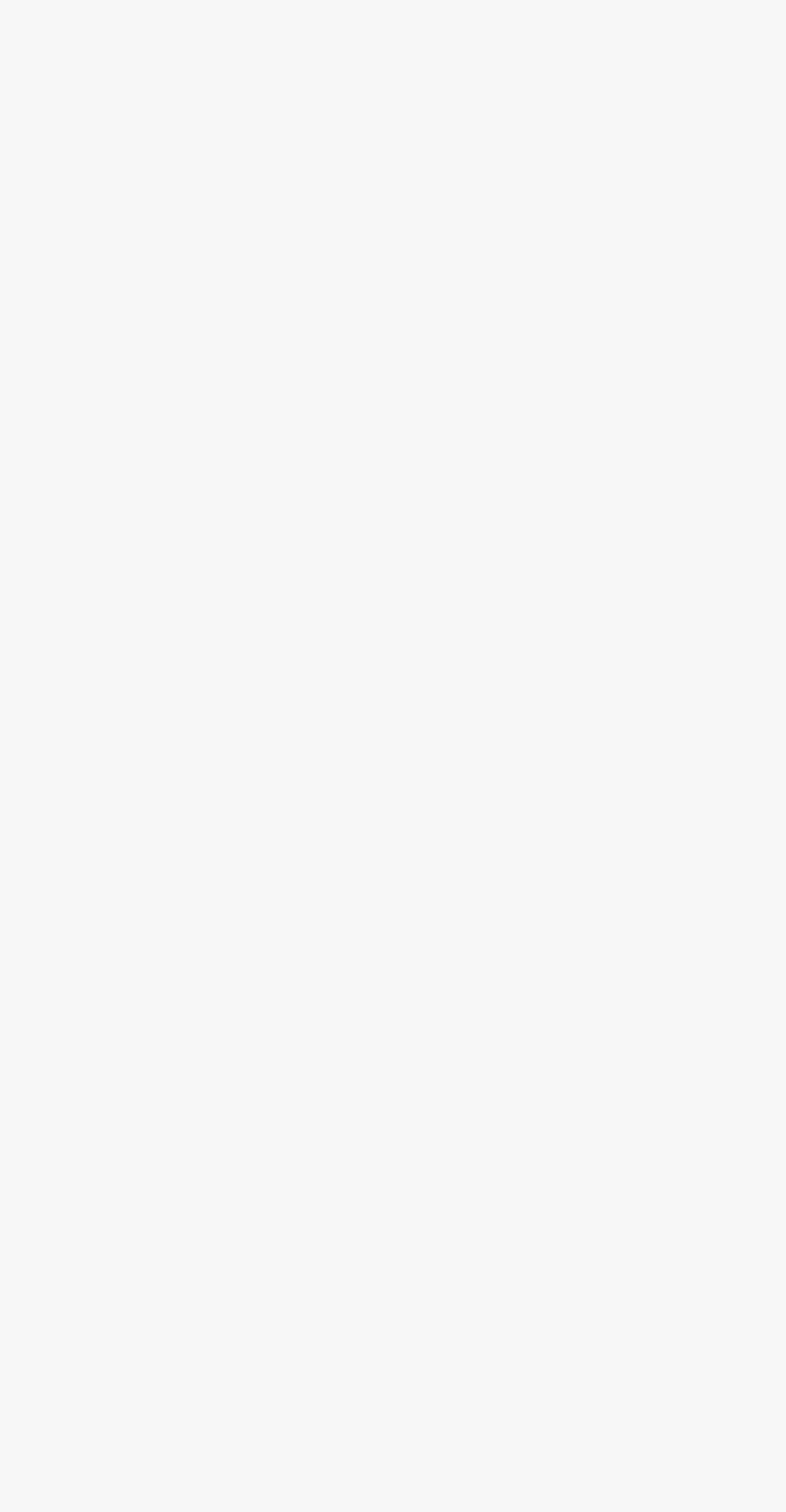Find the bounding box coordinates of the element I should click to carry out the following instruction: "Check out Website Builder".

None